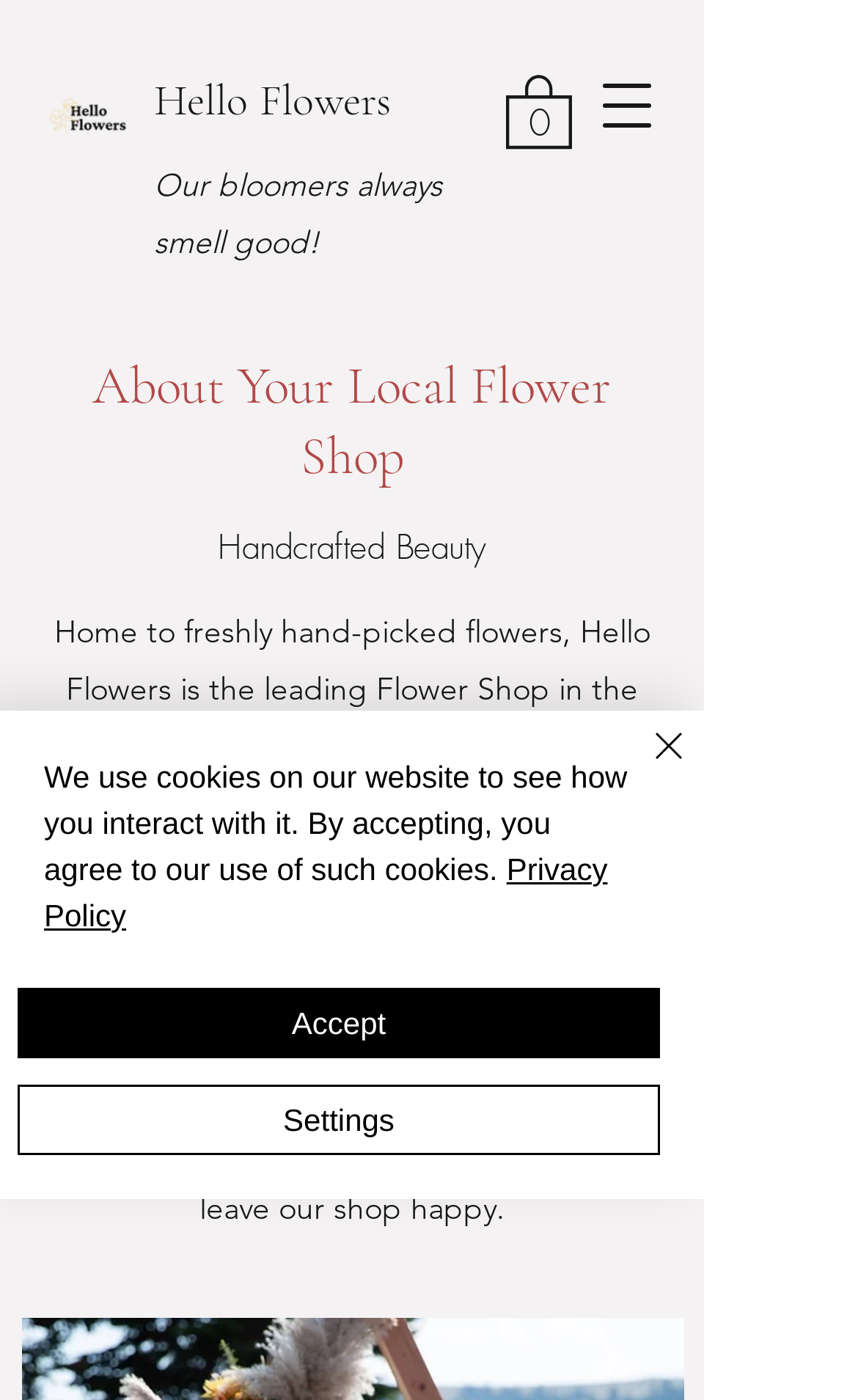Please provide a comprehensive response to the question below by analyzing the image: 
What is the current number of items in the cart?

The current number of items in the cart can be found in the link 'Cart with 0 items' with bounding box coordinates [0.59, 0.05, 0.667, 0.106].